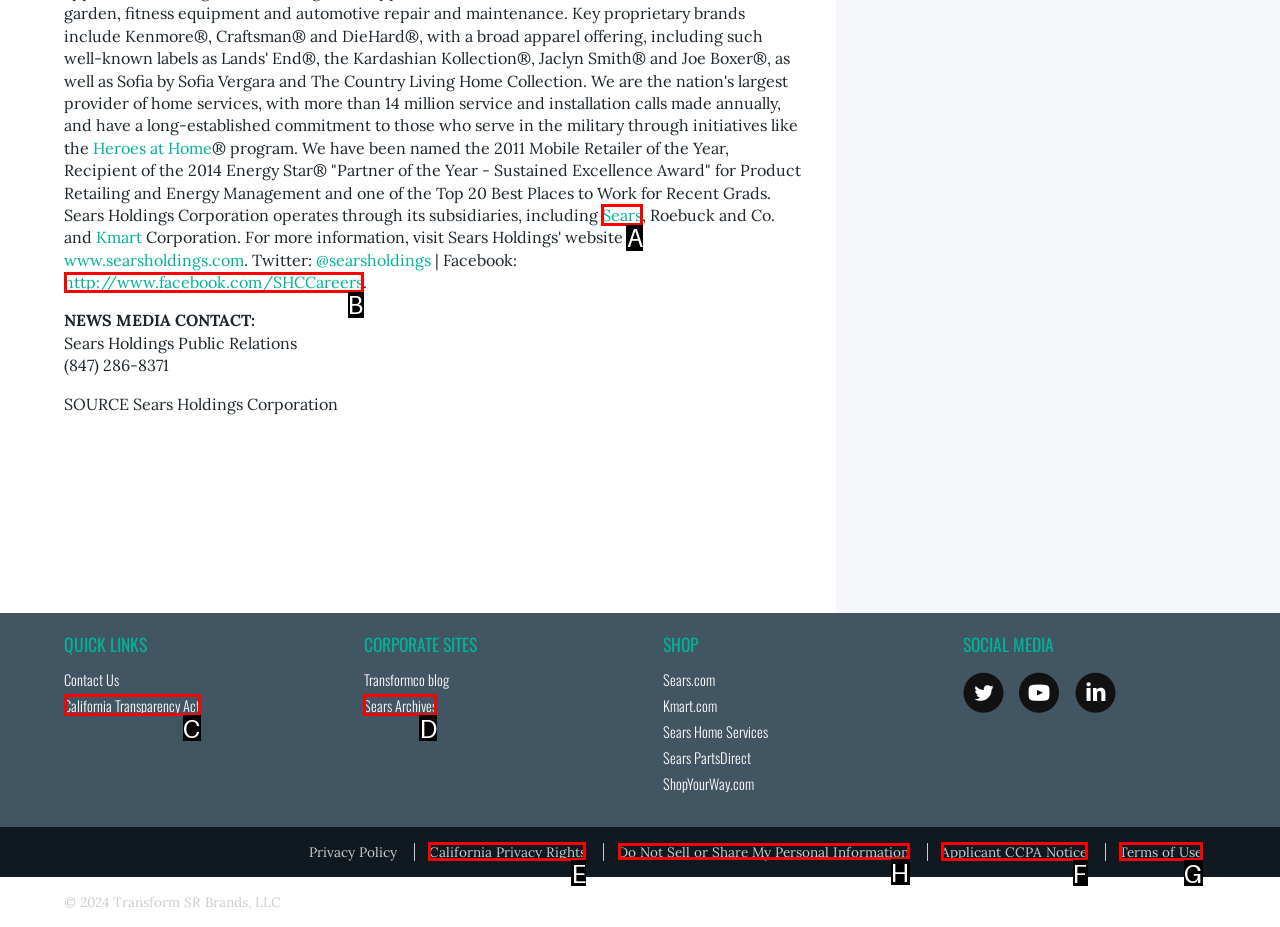Given the task: Visit Sears website, point out the letter of the appropriate UI element from the marked options in the screenshot.

A